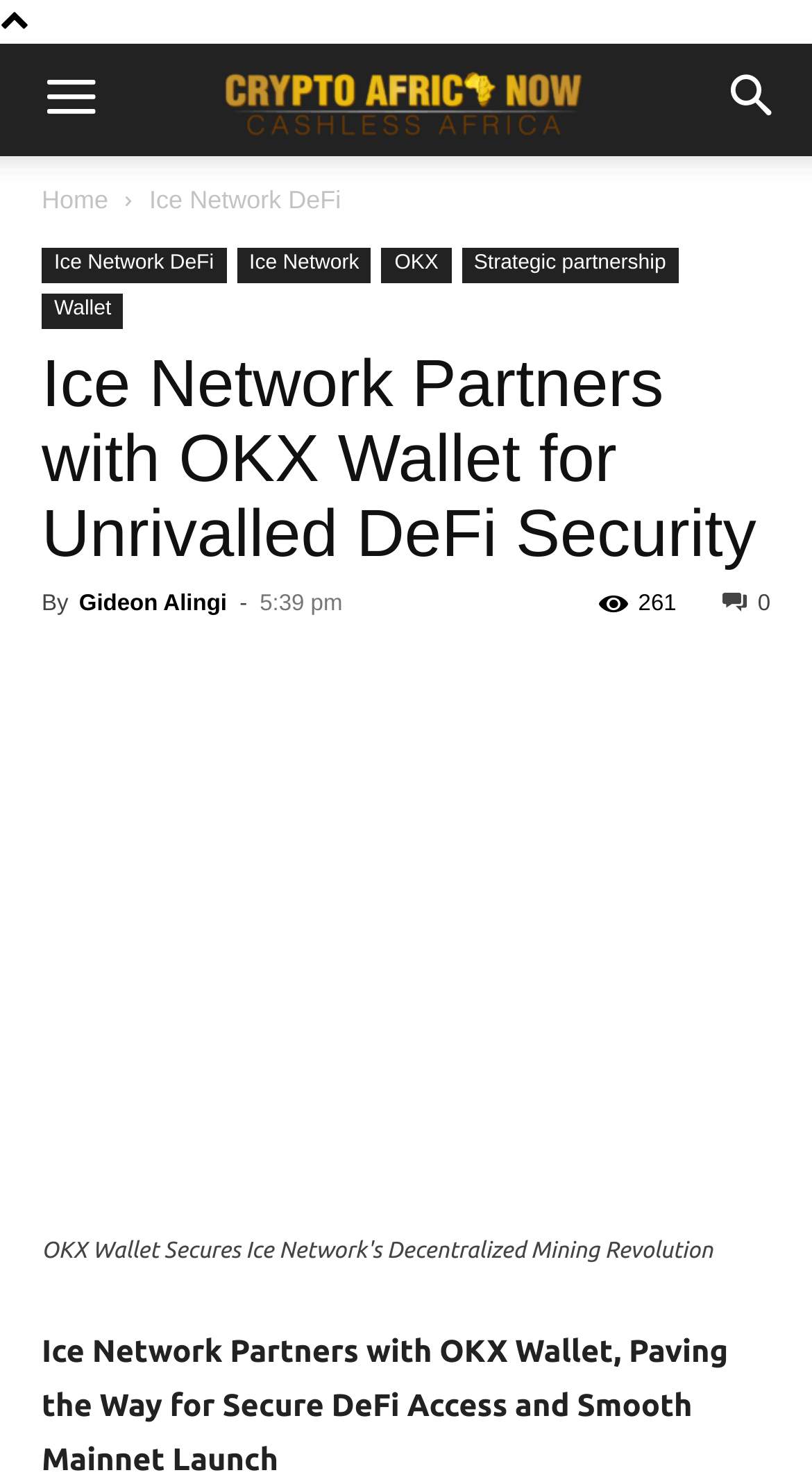Extract the top-level heading from the webpage and provide its text.

Ice Network Partners with OKX Wallet for Unrivalled DeFi Security